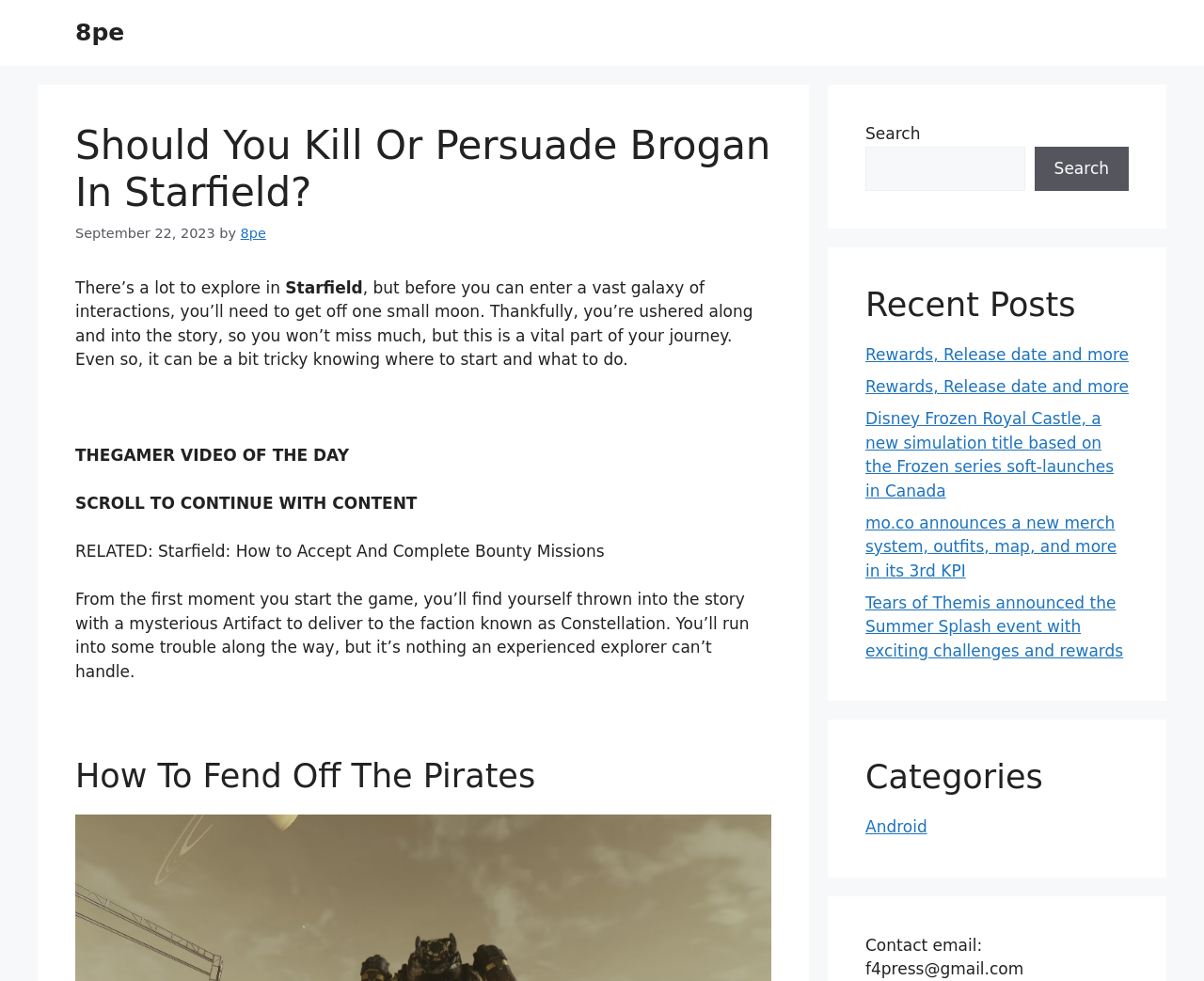What is the contact email of the website?
Please provide a single word or phrase answer based on the image.

f4press@gmail.com